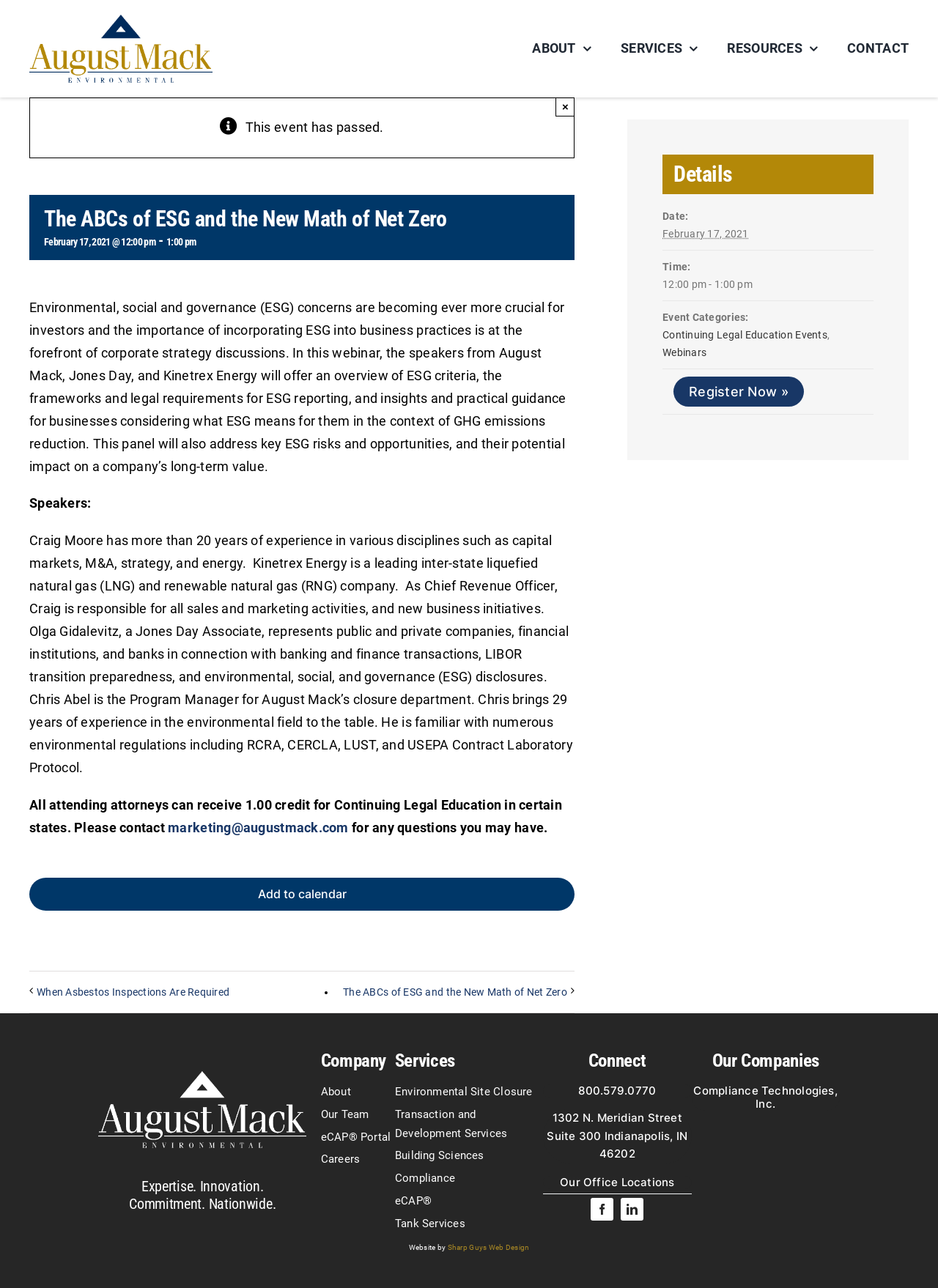How many credits can attorneys receive for attending this webinar? Look at the image and give a one-word or short phrase answer.

1.00